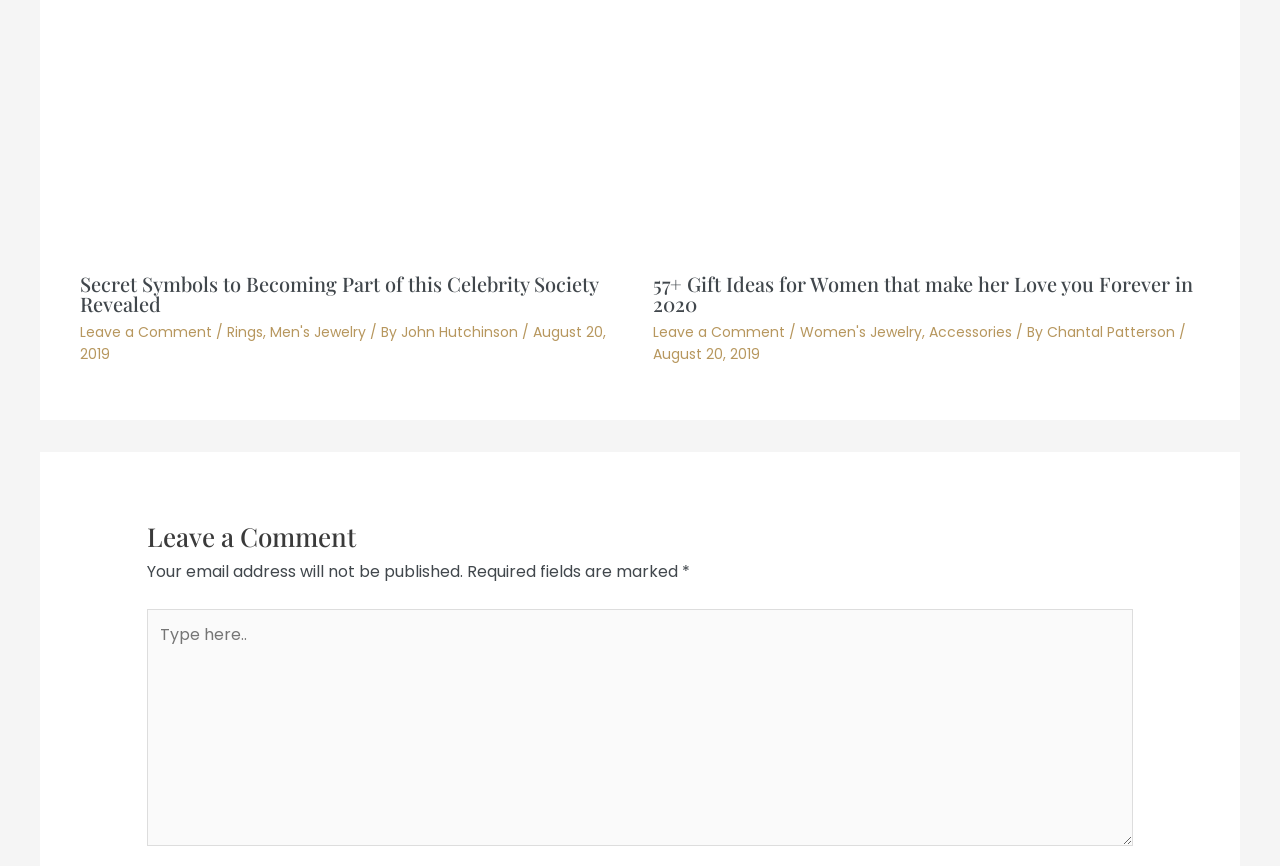What is the category of the first article?
From the details in the image, provide a complete and detailed answer to the question.

I found the category of the first article by looking at the link elements with the texts 'Rings' and 'Men's Jewelry' which are children of the HeaderAsNonLandmark element and are separated by a comma.